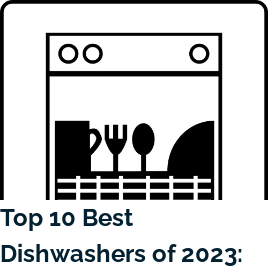Create a detailed narrative for the image.

The image visually represents a modern dishwasher, symbolizing the topic of the article titled "Top 10 Best Dishwashers of 2023." The graphic features a dishwasher with various dishes, utensils, and glassware inside, highlighting its practical functionality in a contemporary kitchen. This article aims to inform readers about the most effective and advanced dishwashing technologies available in 2023, emphasizing the importance of choosing the right appliance to enhance home efficiency and cleanliness. The overall design reflects a clean and minimalist aesthetic, appealing to users looking for reliable kitchen solutions.